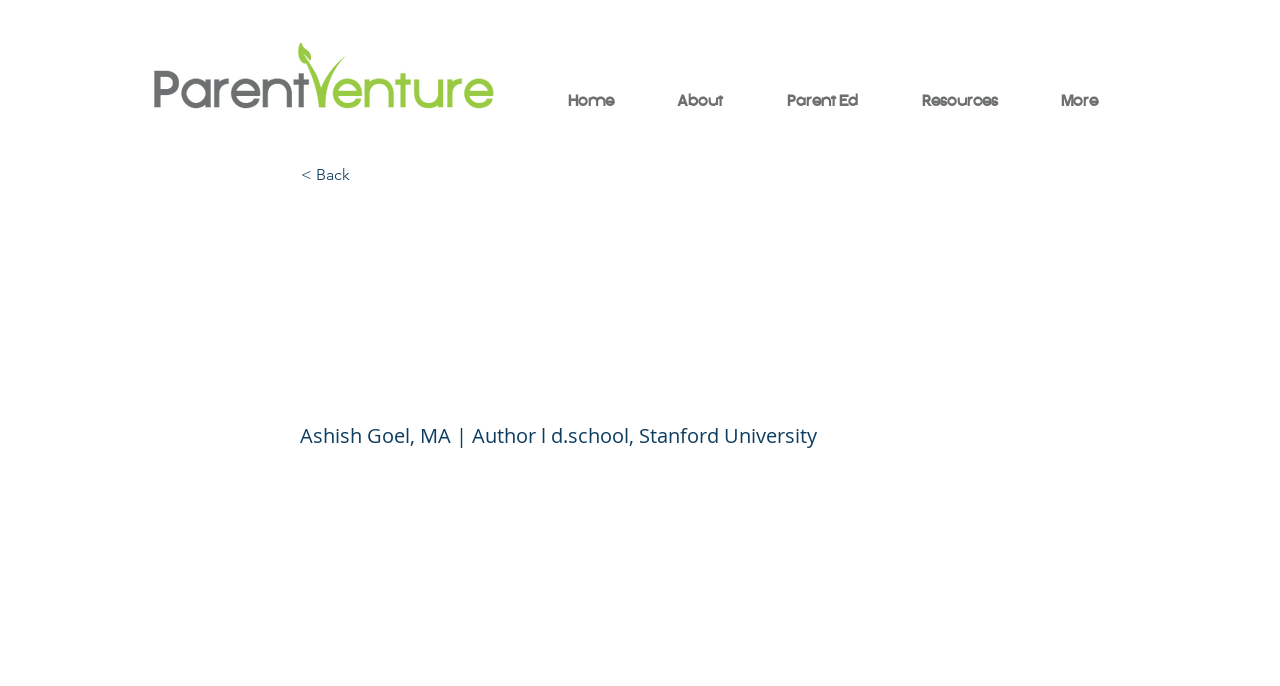Find the bounding box coordinates of the UI element according to this description: "About".

[0.495, 0.131, 0.58, 0.166]